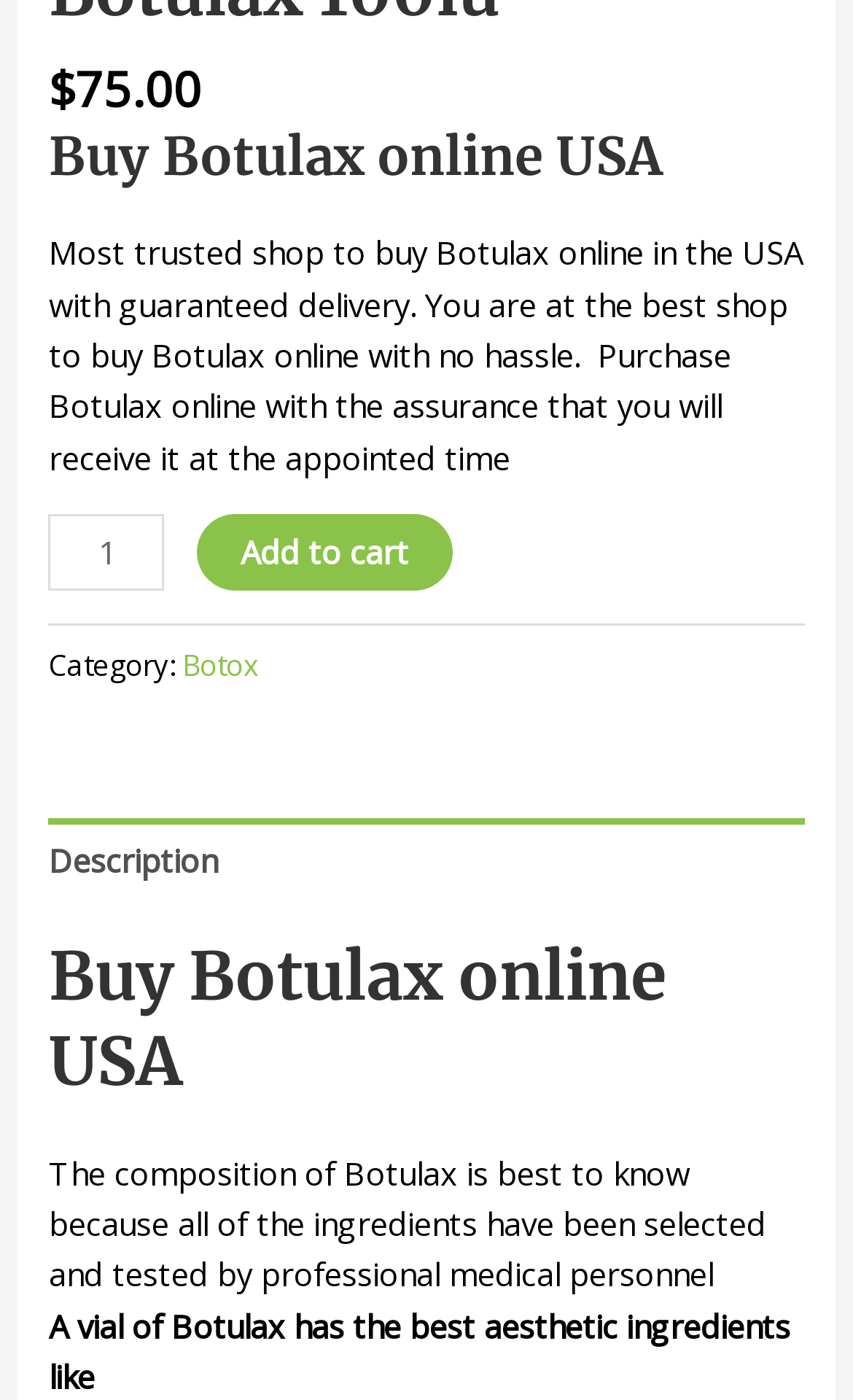What is the price of Botulax?
Based on the image, provide a one-word or brief-phrase response.

$75.00